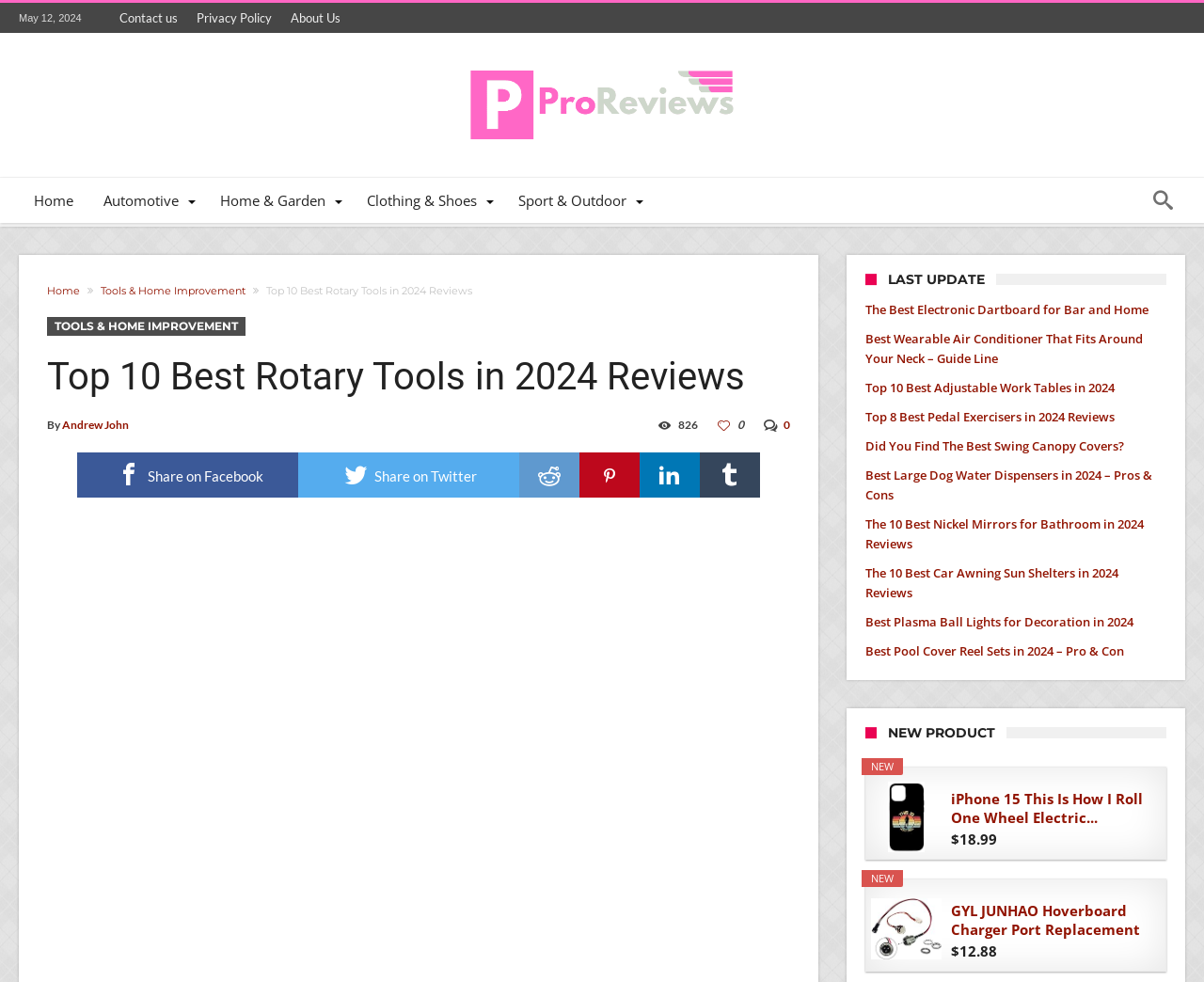Identify and generate the primary title of the webpage.

Top 10 Best Rotary Tools in 2024 Reviews